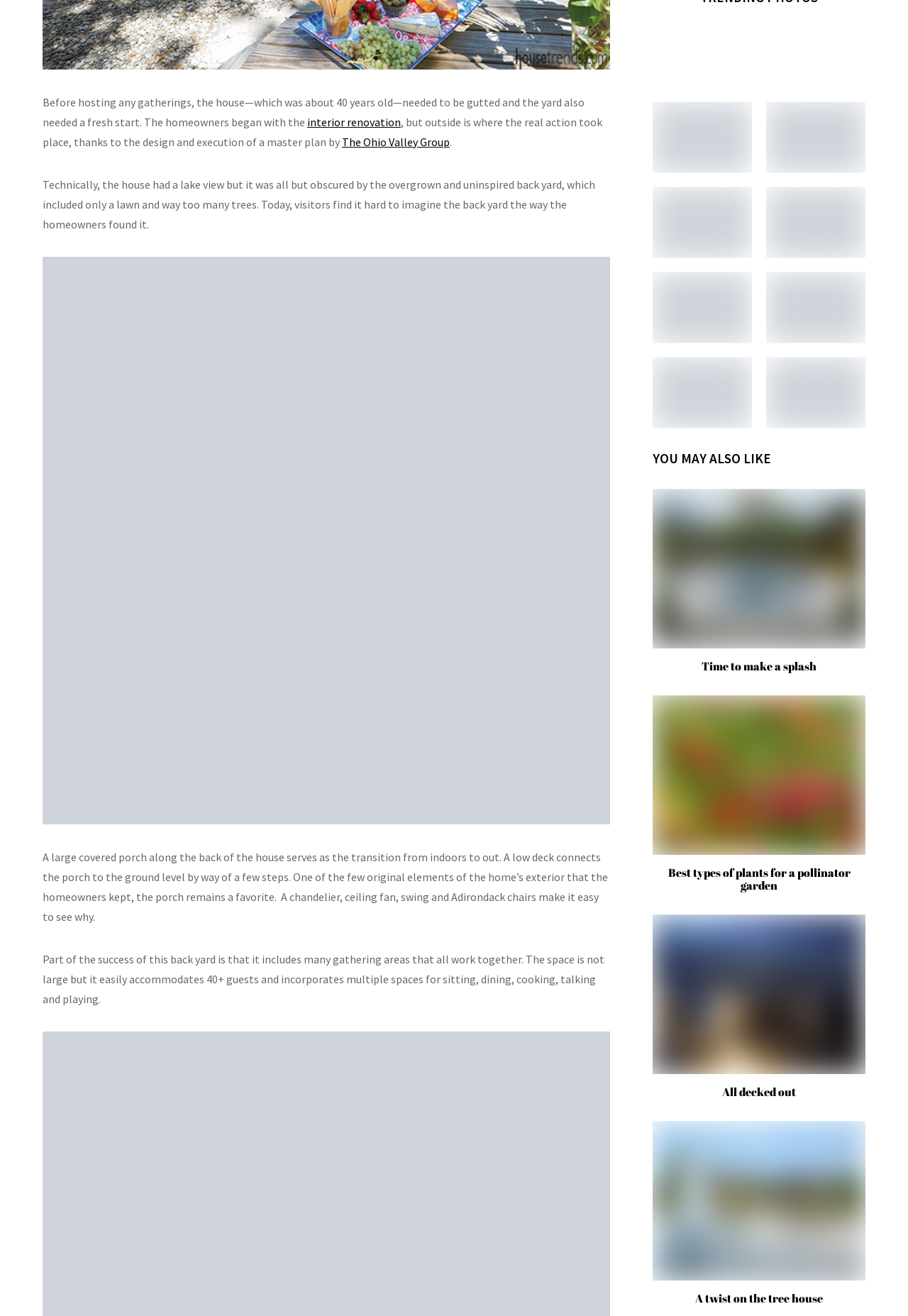Please identify the bounding box coordinates of where to click in order to follow the instruction: "Explore 'Best types of plants for a pollinator garden'".

[0.736, 0.657, 0.936, 0.679]